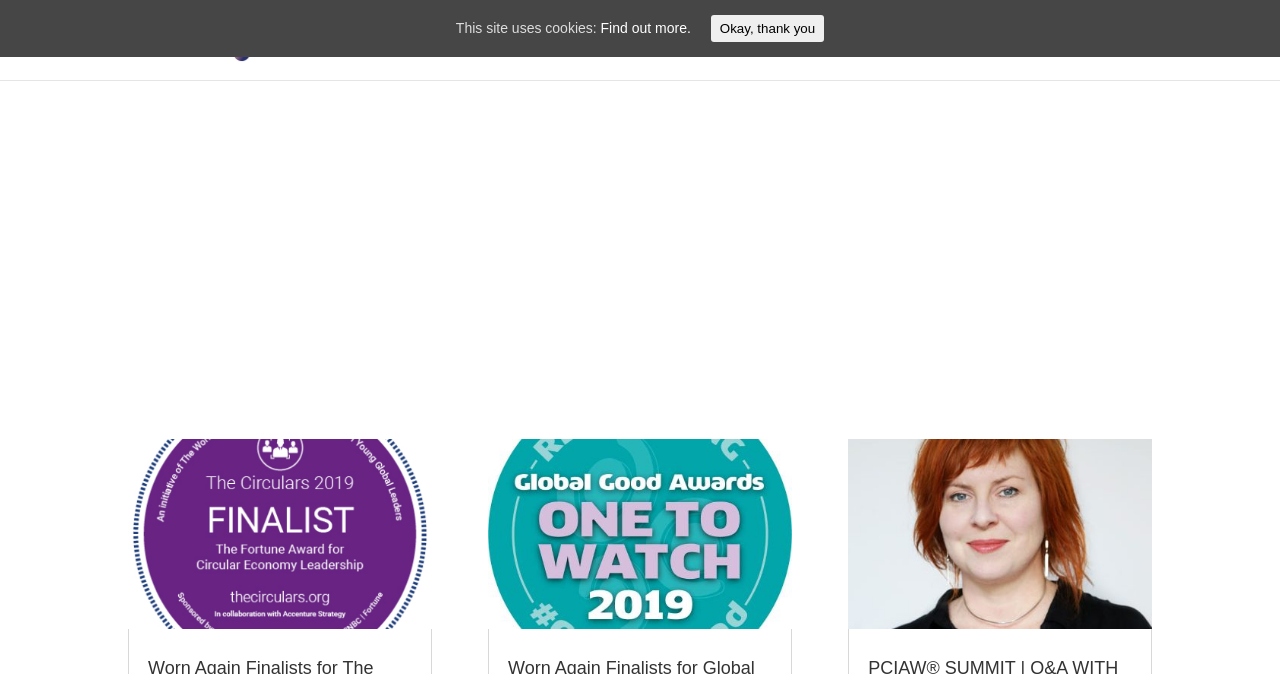Please identify the bounding box coordinates of the element's region that I should click in order to complete the following instruction: "view careers page". The bounding box coordinates consist of four float numbers between 0 and 1, i.e., [left, top, right, bottom].

[0.798, 0.049, 0.839, 0.119]